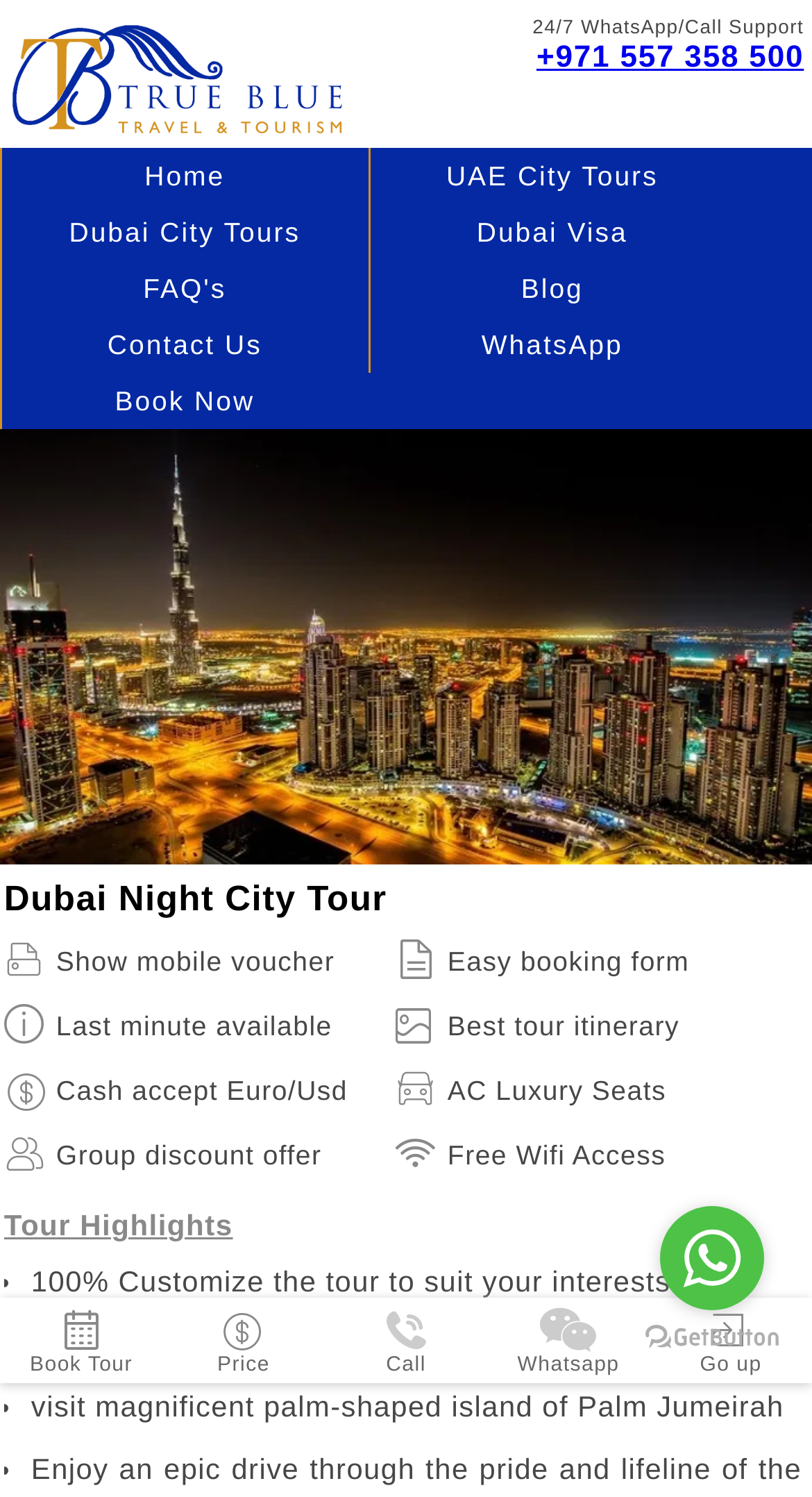Identify and provide the bounding box coordinates of the UI element described: "Go up". The coordinates should be formatted as [left, top, right, bottom], with each number being a float between 0 and 1.

[0.8, 0.874, 1.0, 0.92]